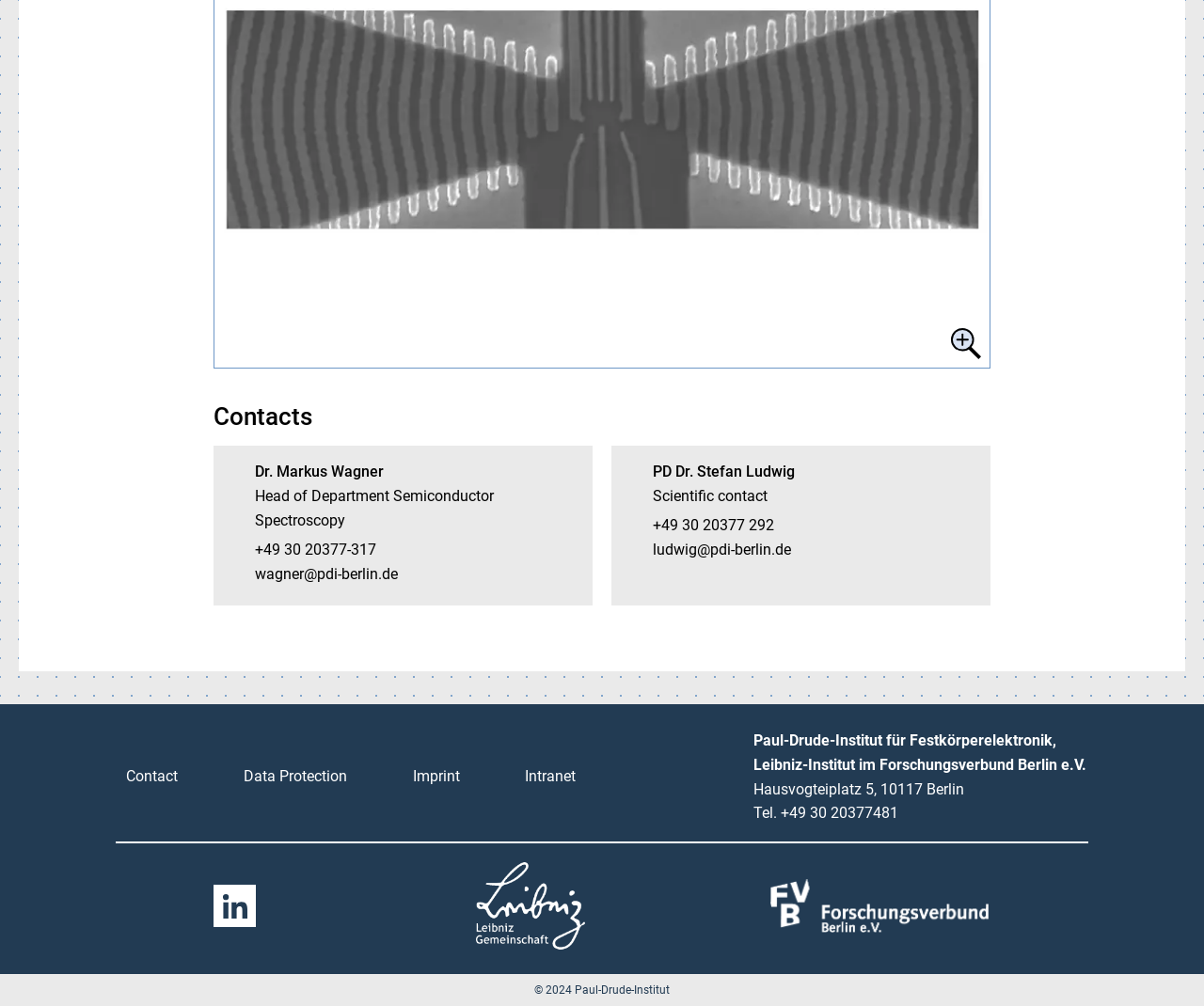Given the element description "Linkedin" in the screenshot, predict the bounding box coordinates of that UI element.

[0.177, 0.88, 0.213, 0.922]